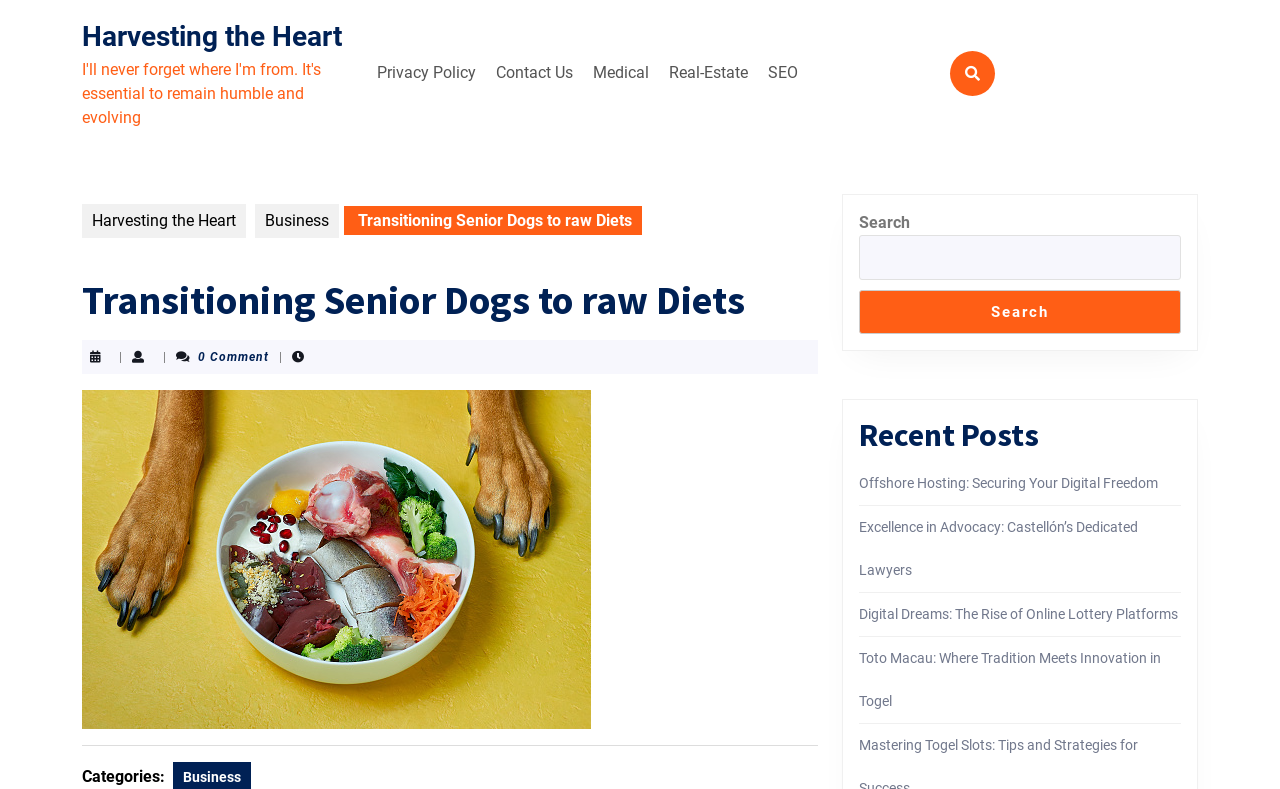Determine the bounding box coordinates for the area that needs to be clicked to fulfill this task: "Check the 'Recent Posts'". The coordinates must be given as four float numbers between 0 and 1, i.e., [left, top, right, bottom].

[0.671, 0.527, 0.923, 0.576]